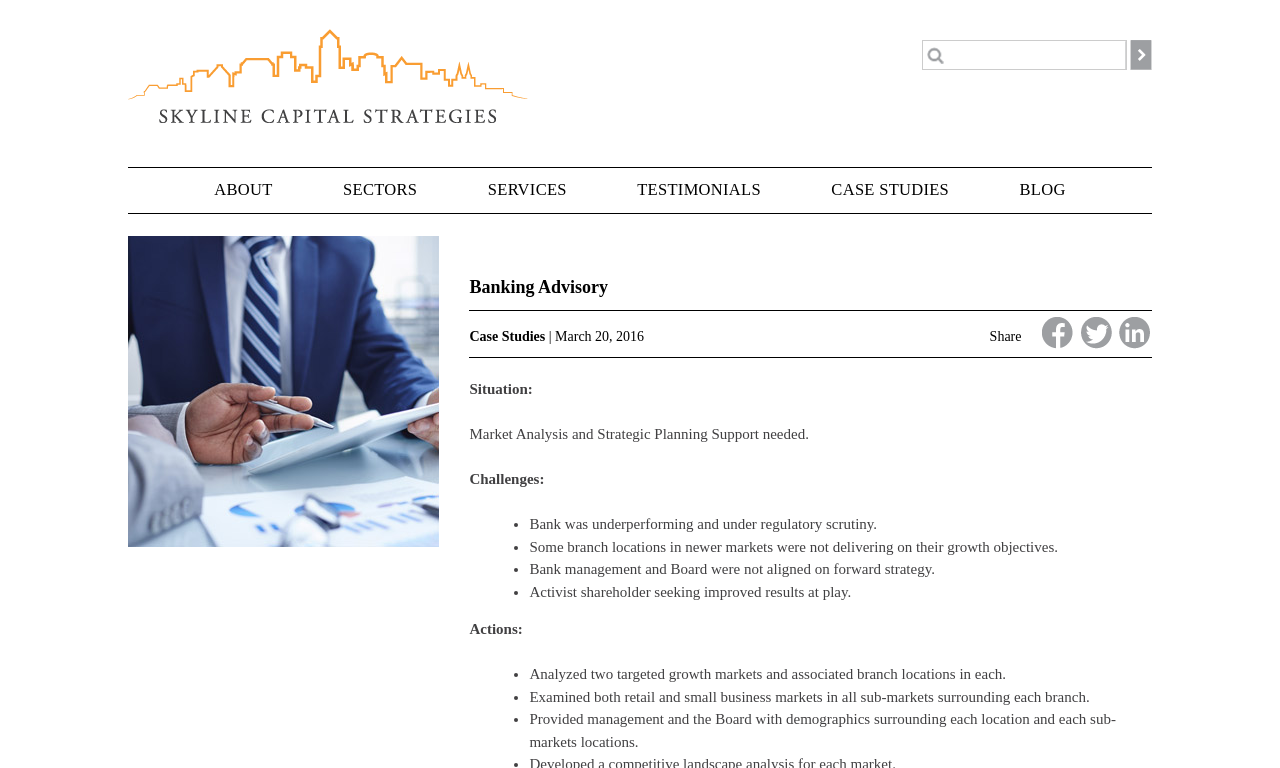Please identify the bounding box coordinates of the element on the webpage that should be clicked to follow this instruction: "Search for something". The bounding box coordinates should be given as four float numbers between 0 and 1, formatted as [left, top, right, bottom].

[0.72, 0.052, 0.88, 0.091]